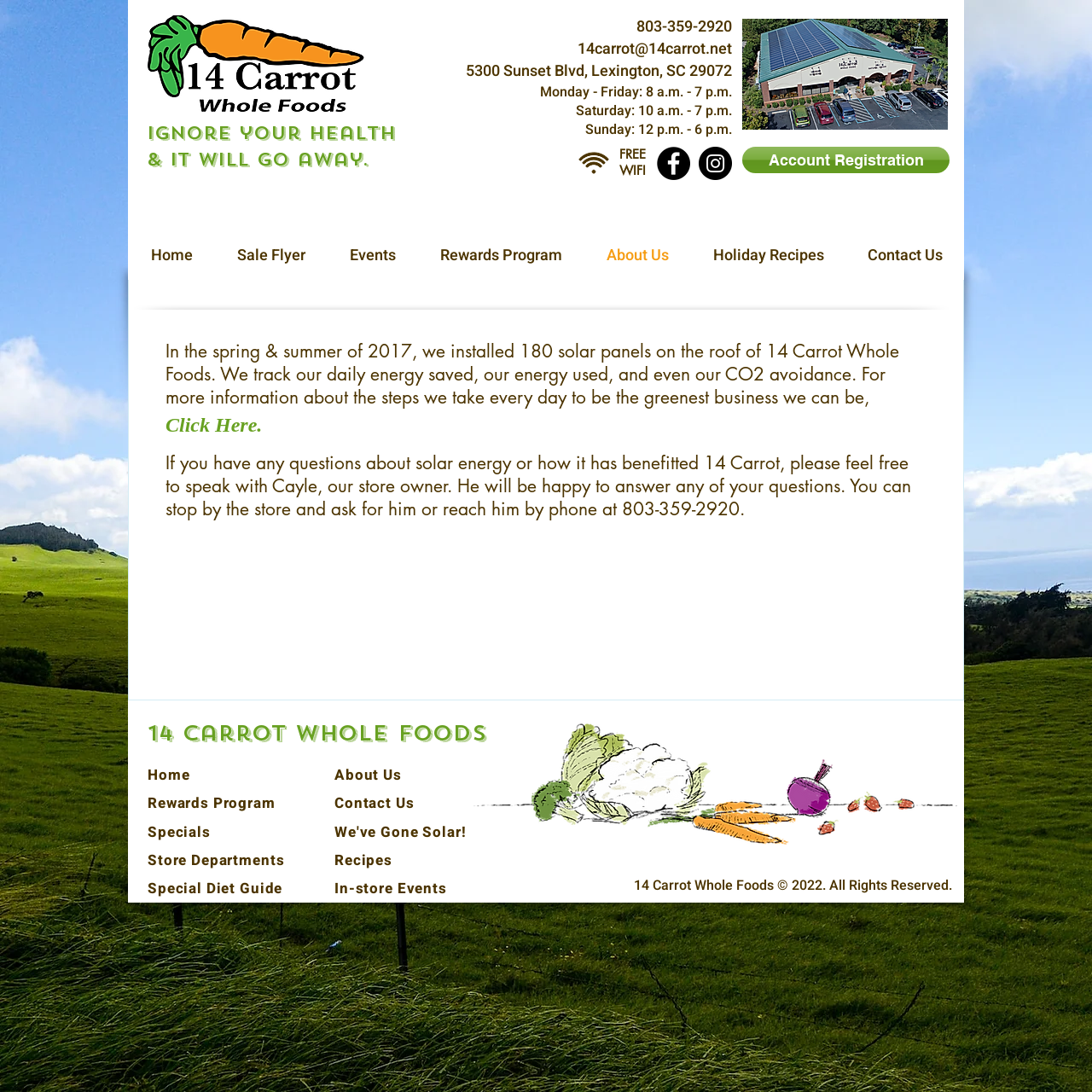Using the format (top-left x, top-left y, bottom-right x, bottom-right y), and given the element description, identify the bounding box coordinates within the screenshot: Special Diet Guide

[0.135, 0.804, 0.259, 0.824]